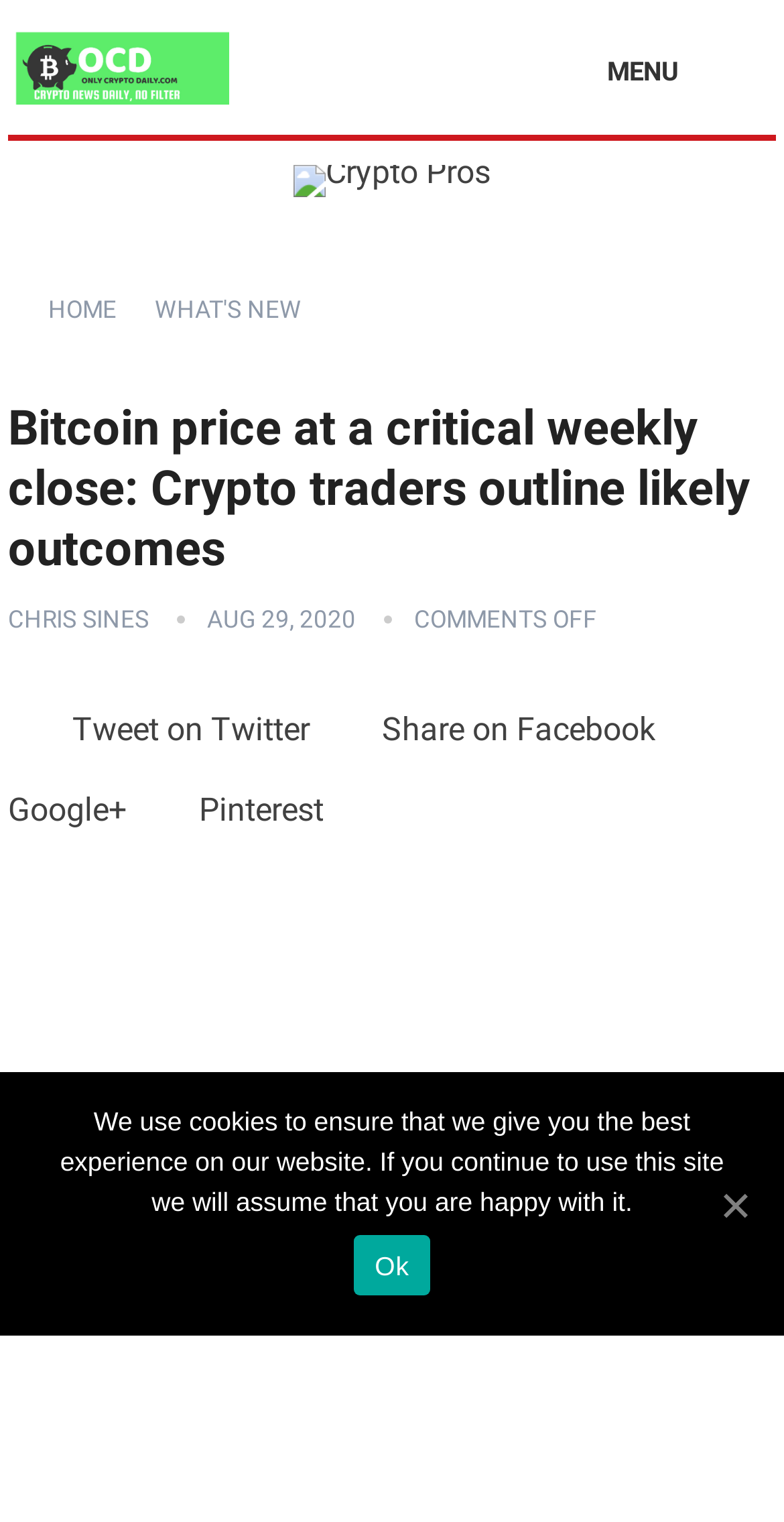Identify the title of the webpage and provide its text content.

Bitcoin price at a critical weekly close: Crypto traders outline likely outcomes